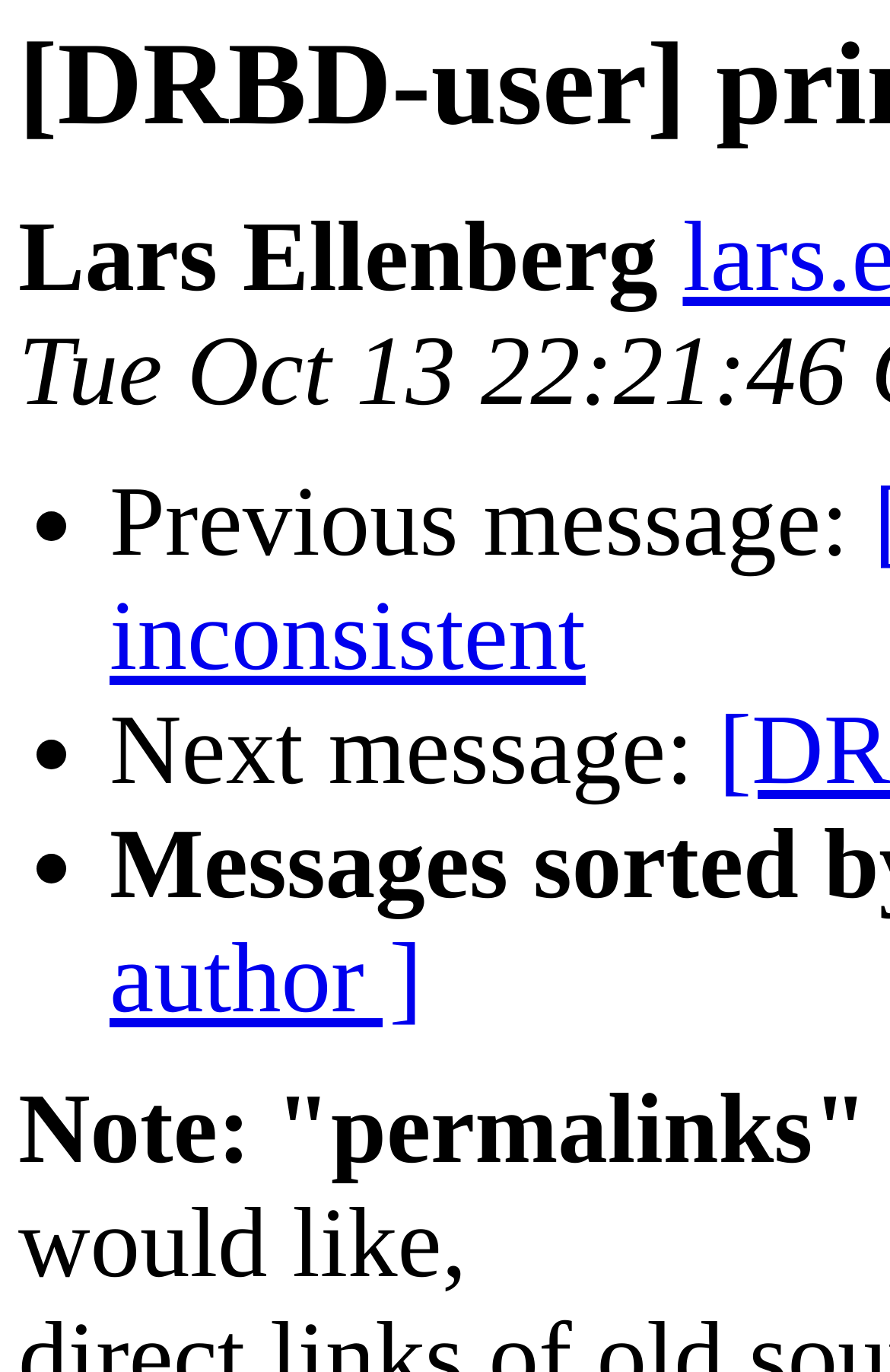Refer to the image and offer a detailed explanation in response to the question: What are the navigation options?

The navigation options are Previous and Next, which are indicated by the ListMarker and StaticText elements '•' and 'Previous message:' and 'Next message:' respectively, located in the middle of the webpage.